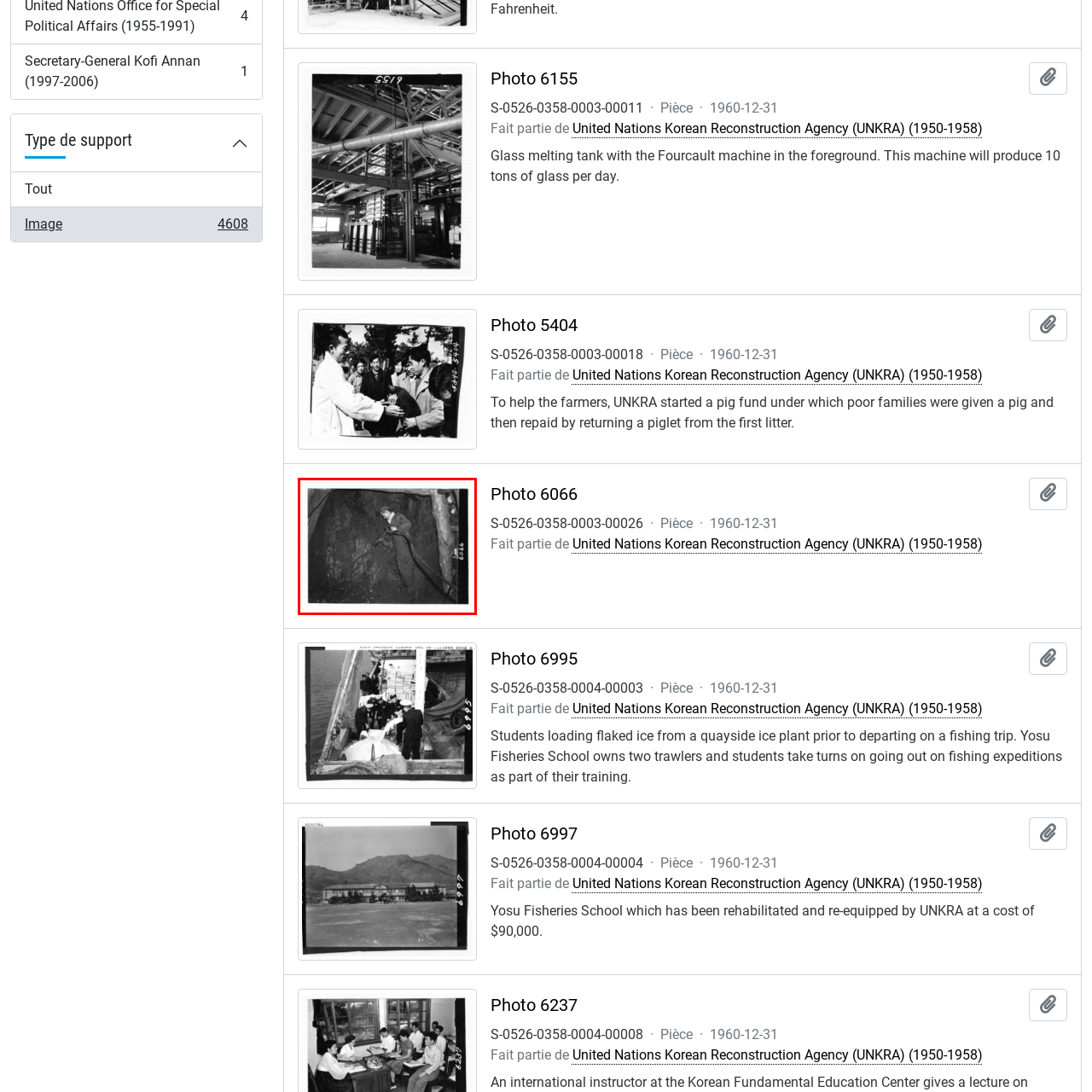Direct your attention to the image enclosed by the red boundary, What is the purpose of the wooden supports? 
Answer concisely using a single word or phrase.

To stabilize the tunnel